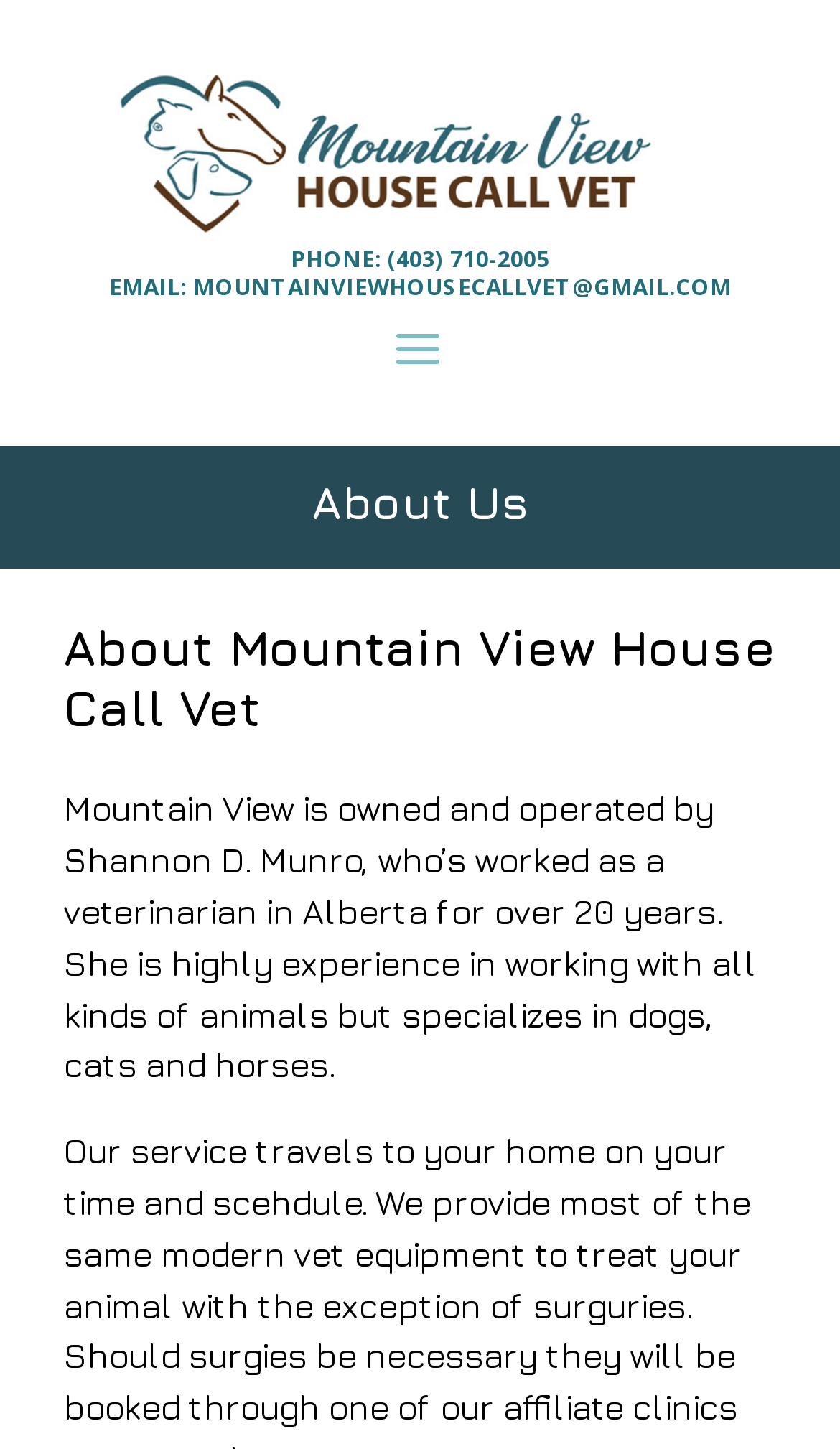What is the bounding box coordinate of the image at the top?
Using the information presented in the image, please offer a detailed response to the question.

I found the image by looking at the image element at coordinates [0.138, 0.046, 0.779, 0.164].